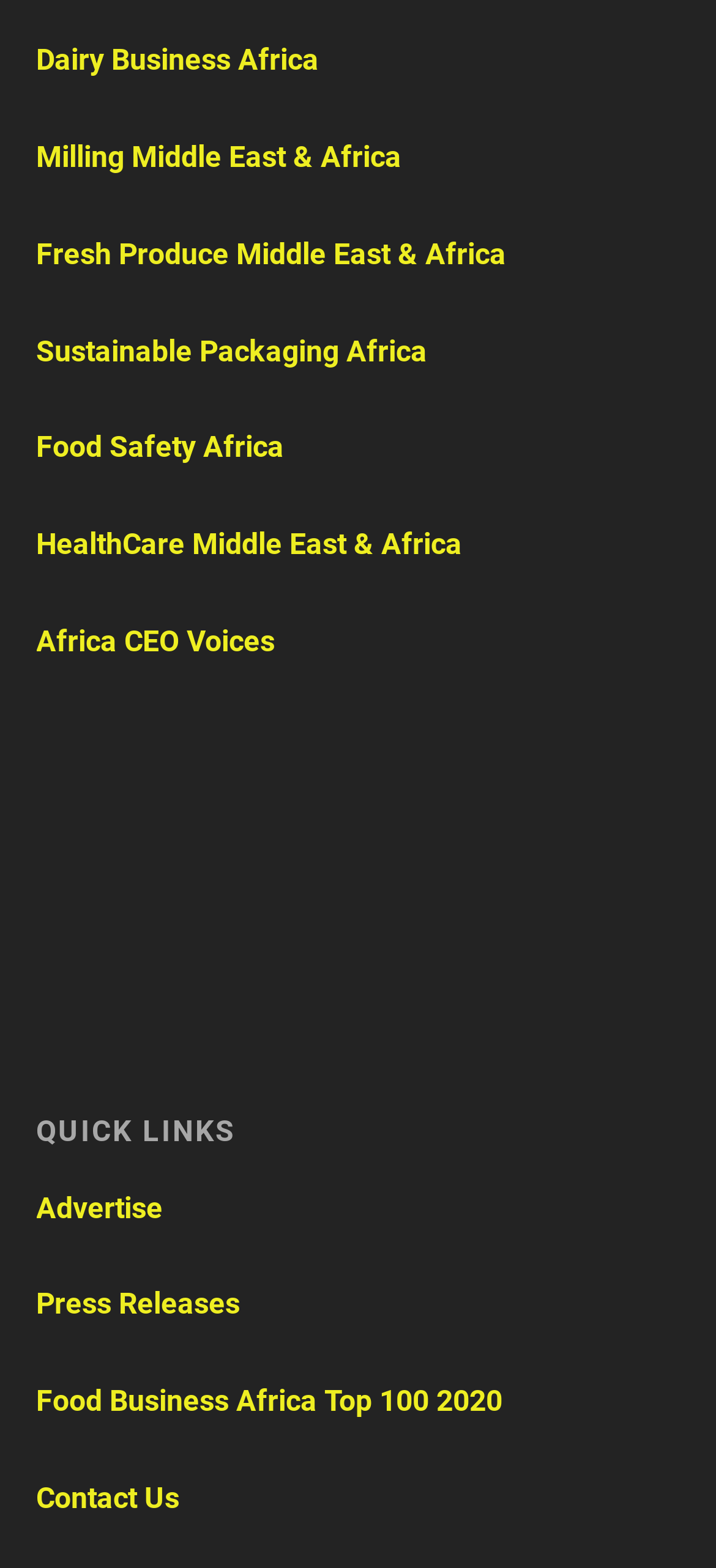Please identify the bounding box coordinates of the clickable area that will fulfill the following instruction: "read Africa CEO Voices". The coordinates should be in the format of four float numbers between 0 and 1, i.e., [left, top, right, bottom].

[0.05, 0.398, 0.383, 0.42]